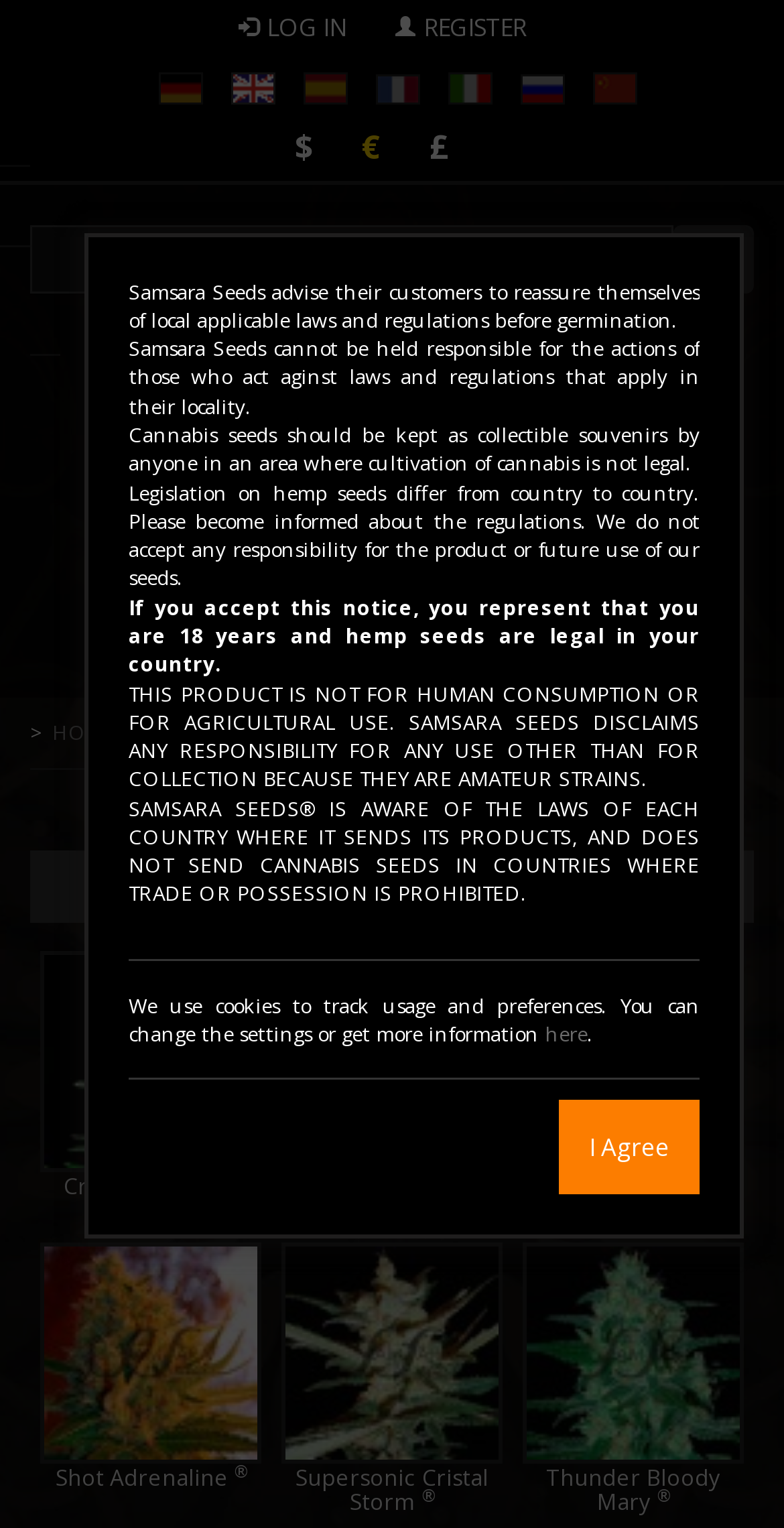Analyze the image and deliver a detailed answer to the question: What is the purpose of the search bar?

The search bar is located at the top of the webpage, allowing users to search for specific cannabis seeds by typing in keywords or seed names.